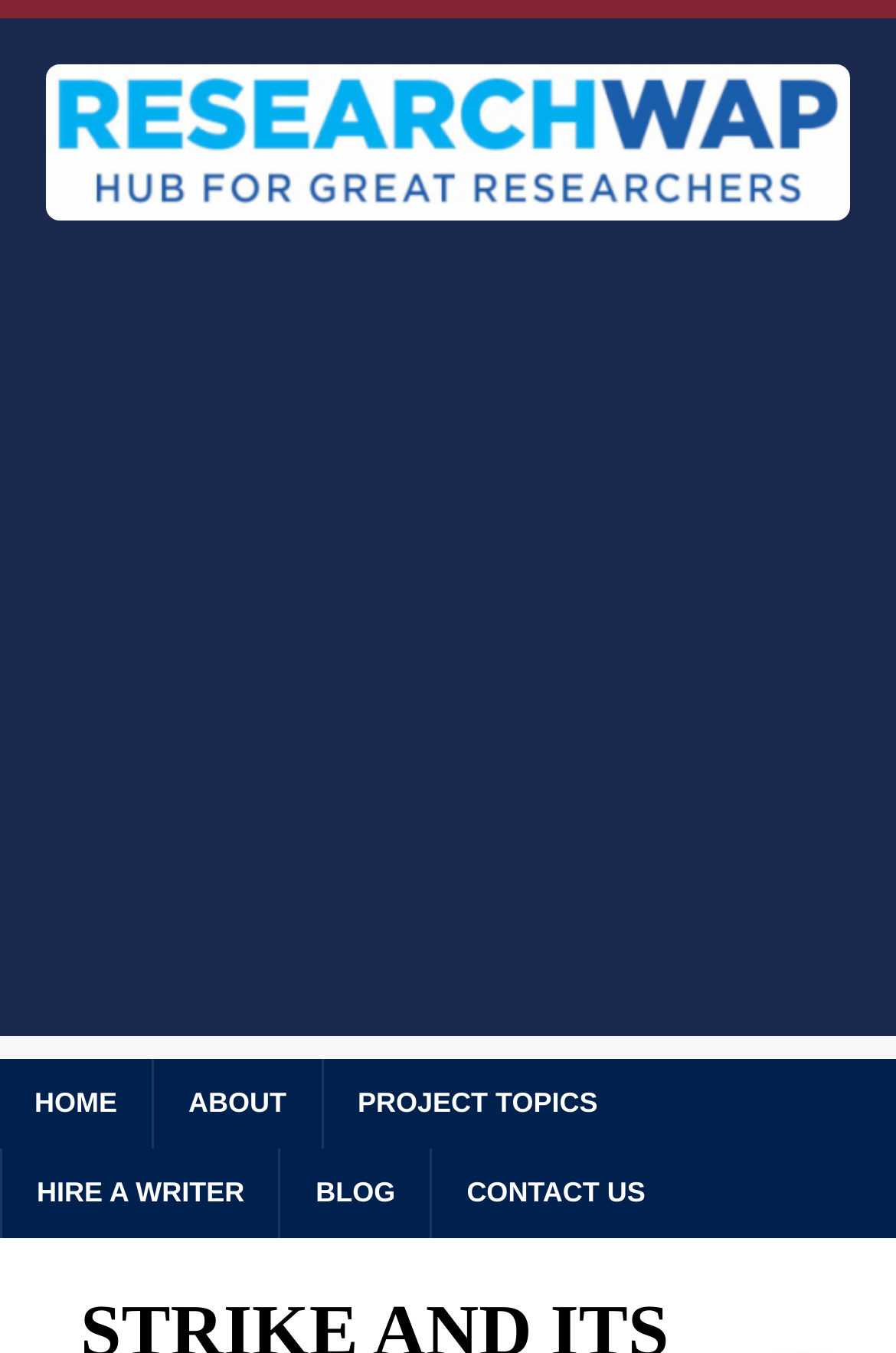Find the bounding box of the UI element described as follows: "alt="Project Topics"".

[0.051, 0.047, 0.949, 0.162]